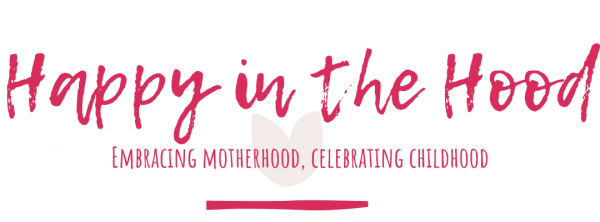Answer this question using a single word or a brief phrase:
What is the style of the font used for the tagline?

Sleek and elegant